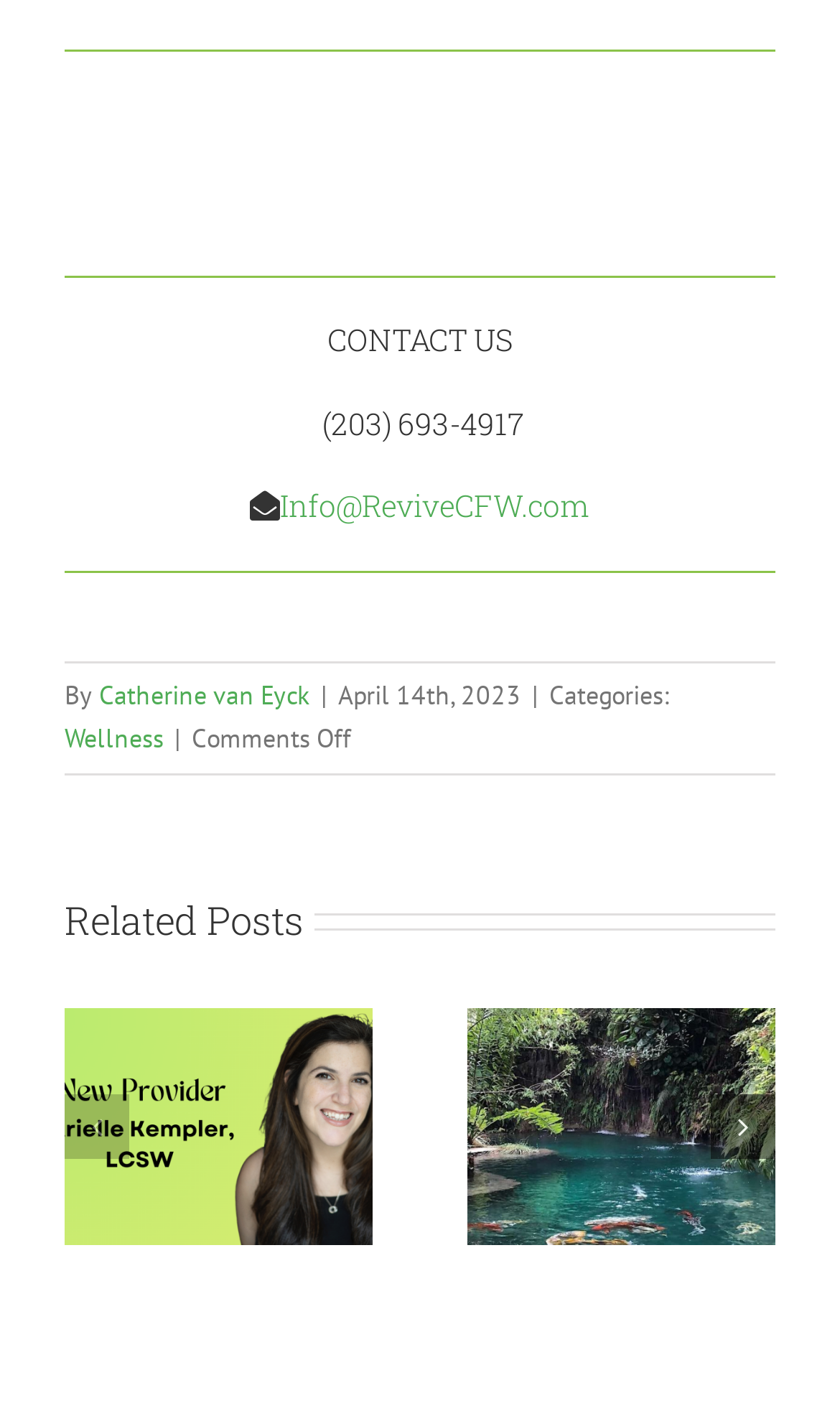Provide the bounding box coordinates of the UI element that matches the description: "Special Screening".

None